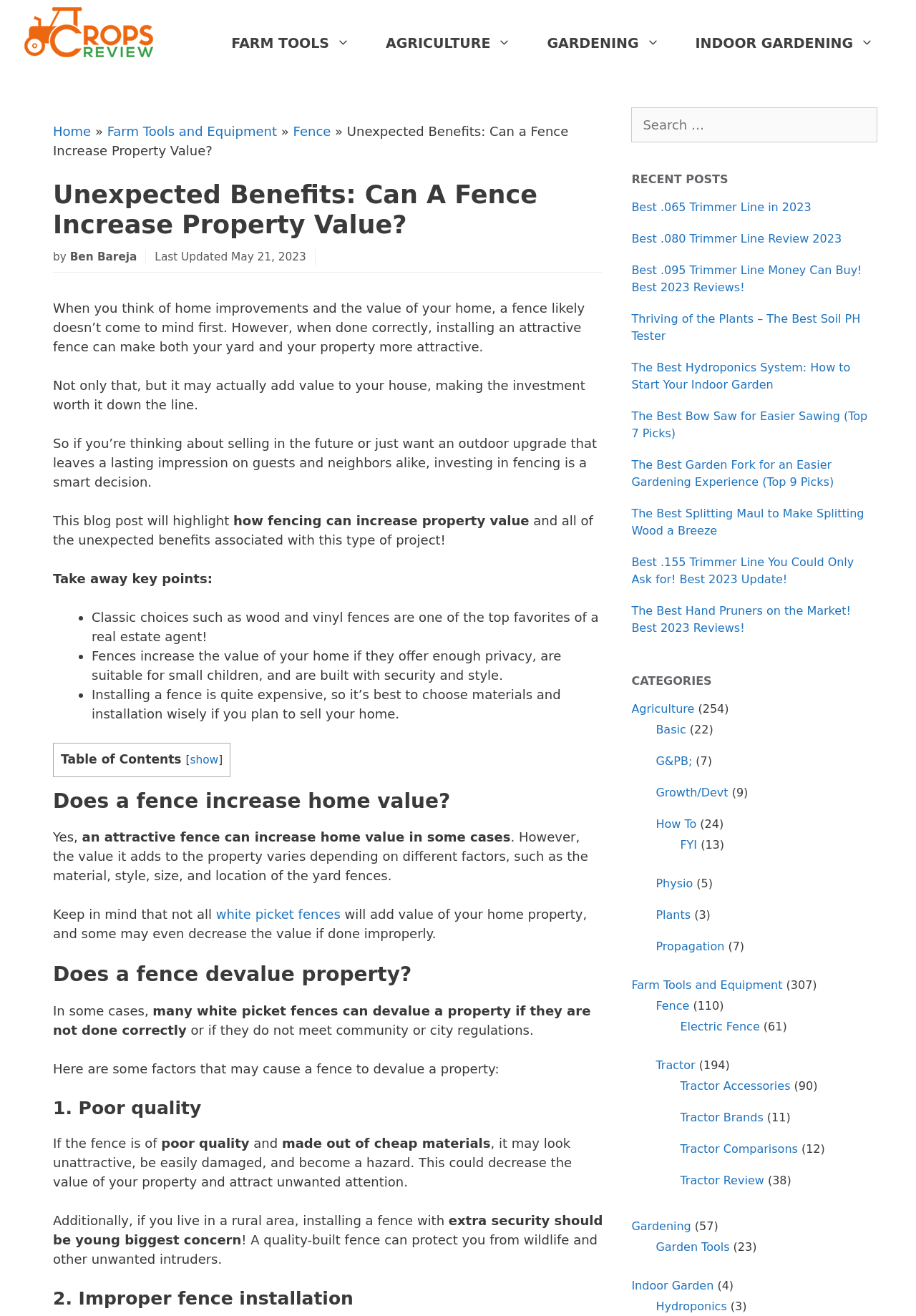Determine the bounding box coordinates of the clickable region to carry out the instruction: "Click on the 'INDOOR GARDENING' link".

[0.743, 0.016, 0.97, 0.049]